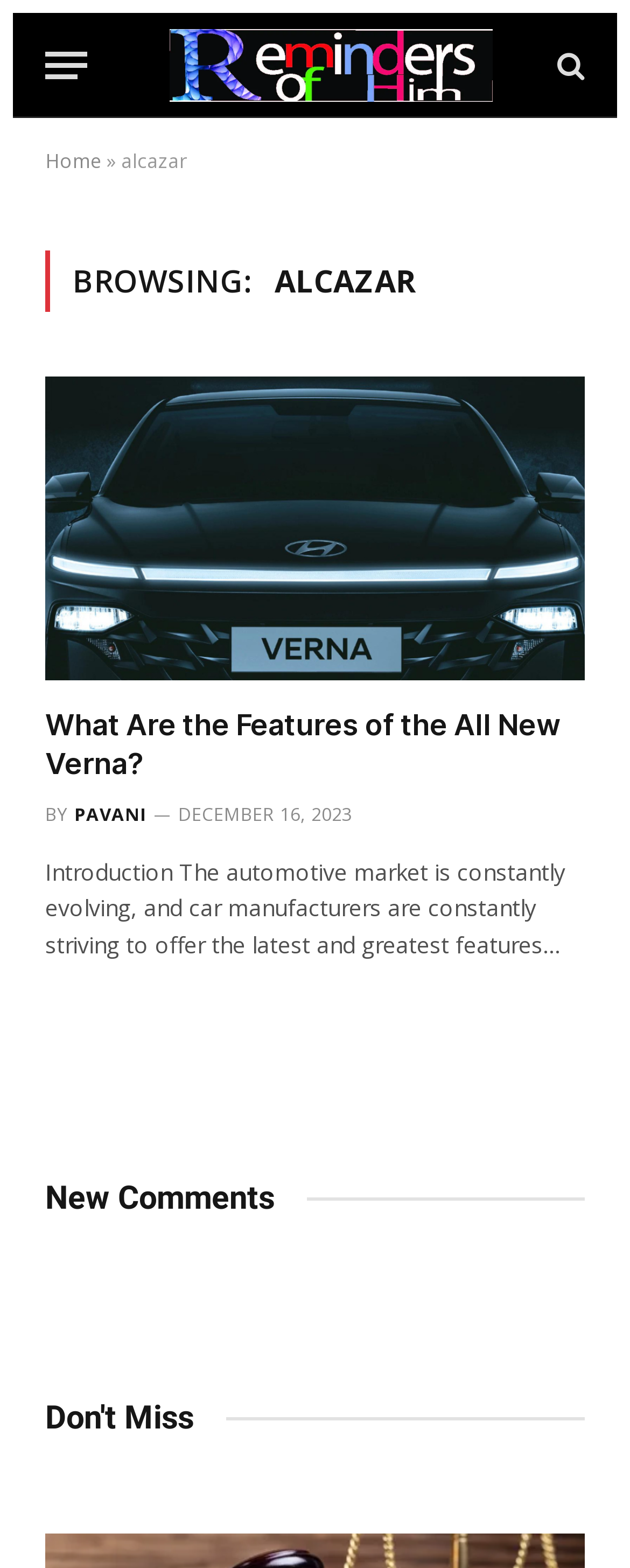Please find the bounding box coordinates in the format (top-left x, top-left y, bottom-right x, bottom-right y) for the given element description. Ensure the coordinates are floating point numbers between 0 and 1. Description: title="Search"

[0.874, 0.019, 0.928, 0.065]